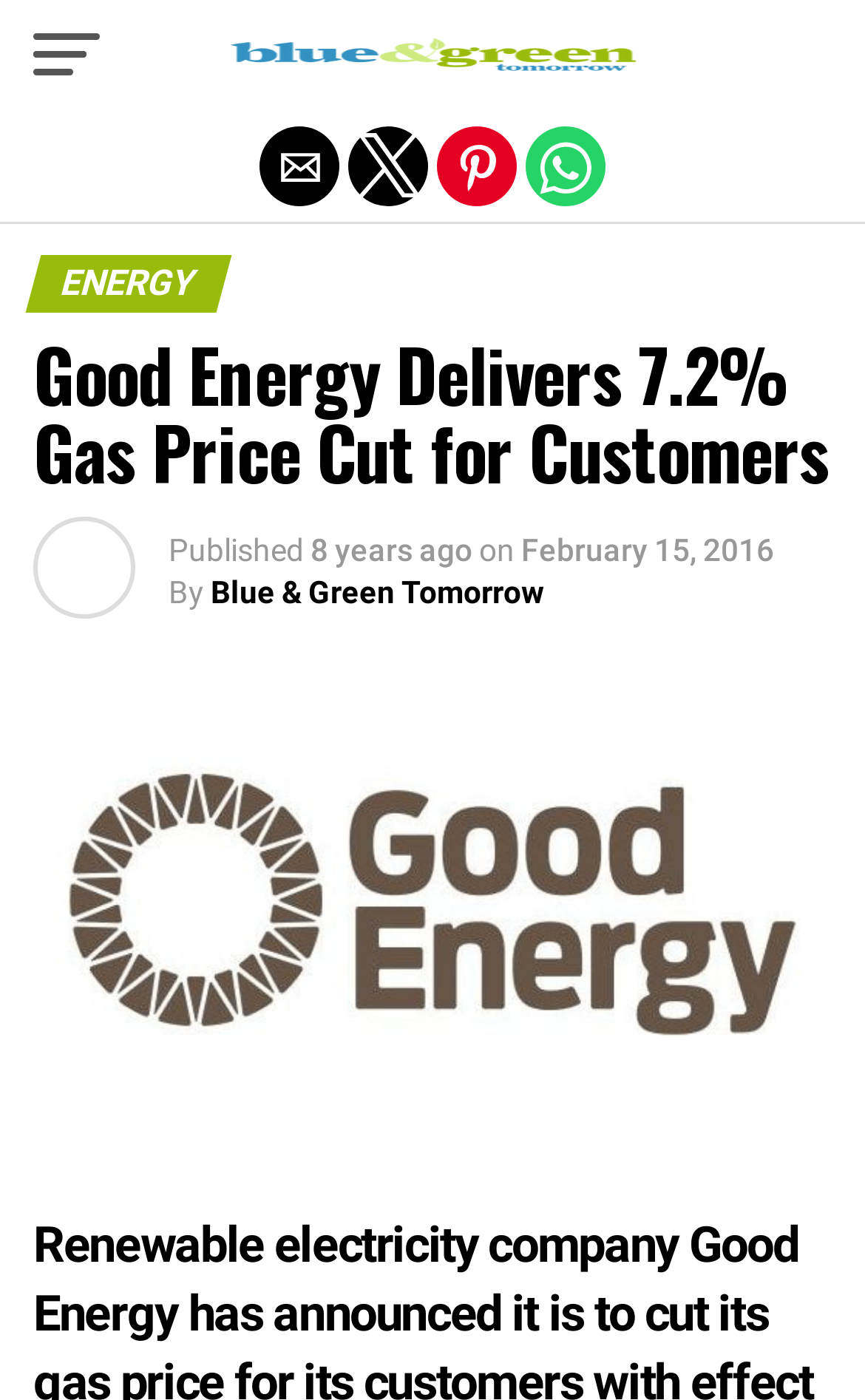Write a detailed summary of the webpage, including text, images, and layout.

The webpage is about Good Energy, a renewable electricity company, announcing a 7.2% gas price cut for its customers effective from April 1st. 

At the top left corner, there is a button with no text. Next to it, there is a link to "Blue and Green Tomorrow" with an accompanying image. Below these elements, there are four buttons for sharing the article via email, Twitter, Pinterest, and WhatsApp, aligned horizontally.

The main content of the webpage is headed by a large header section that spans the entire width of the page. The header is divided into three parts: "ENERGY" at the top, followed by the title "Good Energy Delivers 7.2% Gas Price Cut for Customers", and then a section with publication information, including the text "Published", the date "8 years ago", and the specific date "February 15, 2016". 

Below the header section, there is a large image that takes up most of the page's width. At the very top of the page, there is a link to "Exit mobile version" that spans the entire width of the page.